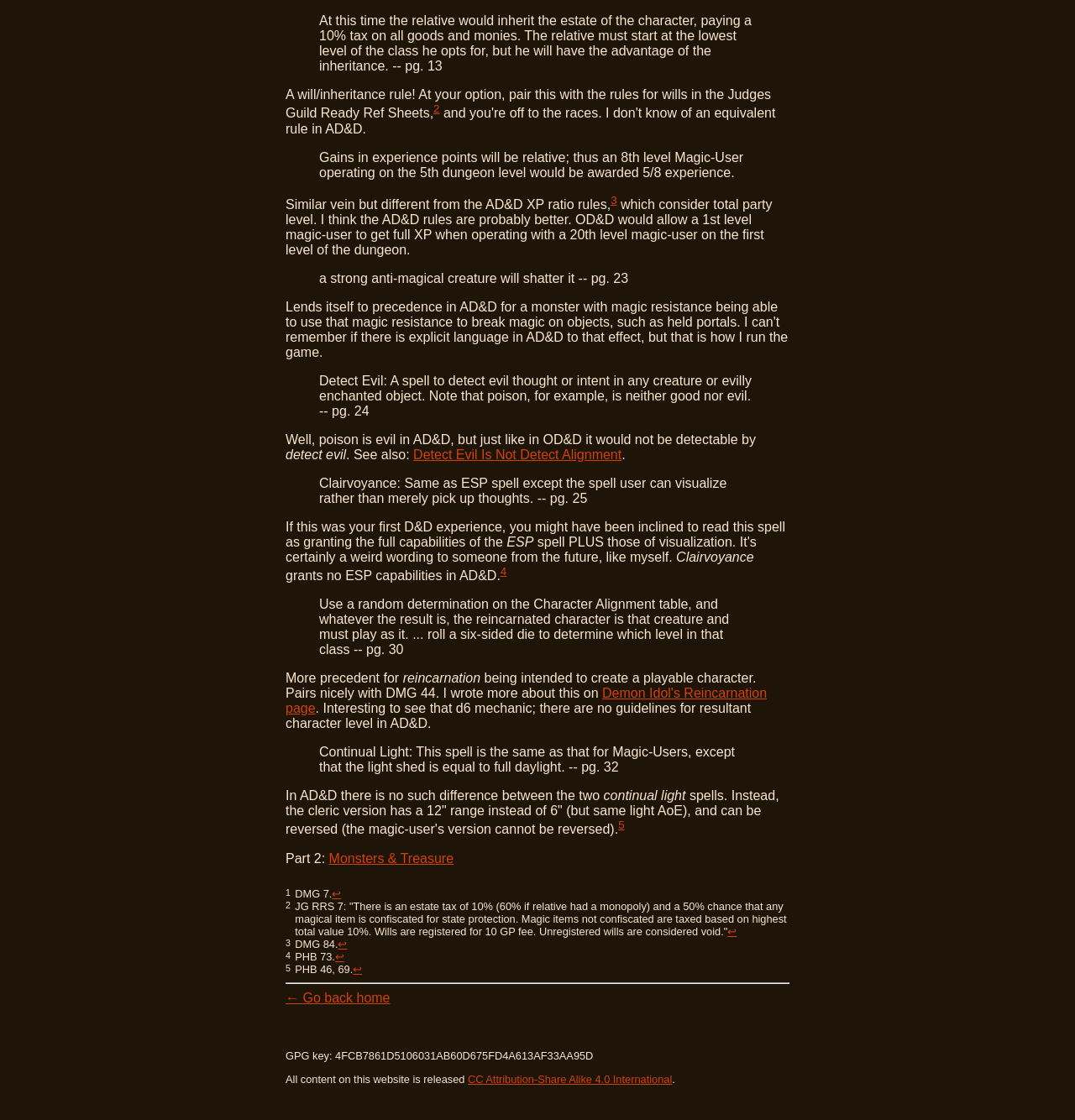What is the difference in experience points awarded to a 1st level magic-user operating with a 20th level magic-user on the first level of the dungeon in OD&D and AD&D?
Make sure to answer the question with a detailed and comprehensive explanation.

The text states that in OD&D, a 1st level magic-user would get full XP when operating with a 20th level magic-user on the first level of the dungeon, whereas in AD&D, the XP ratio rules are different.